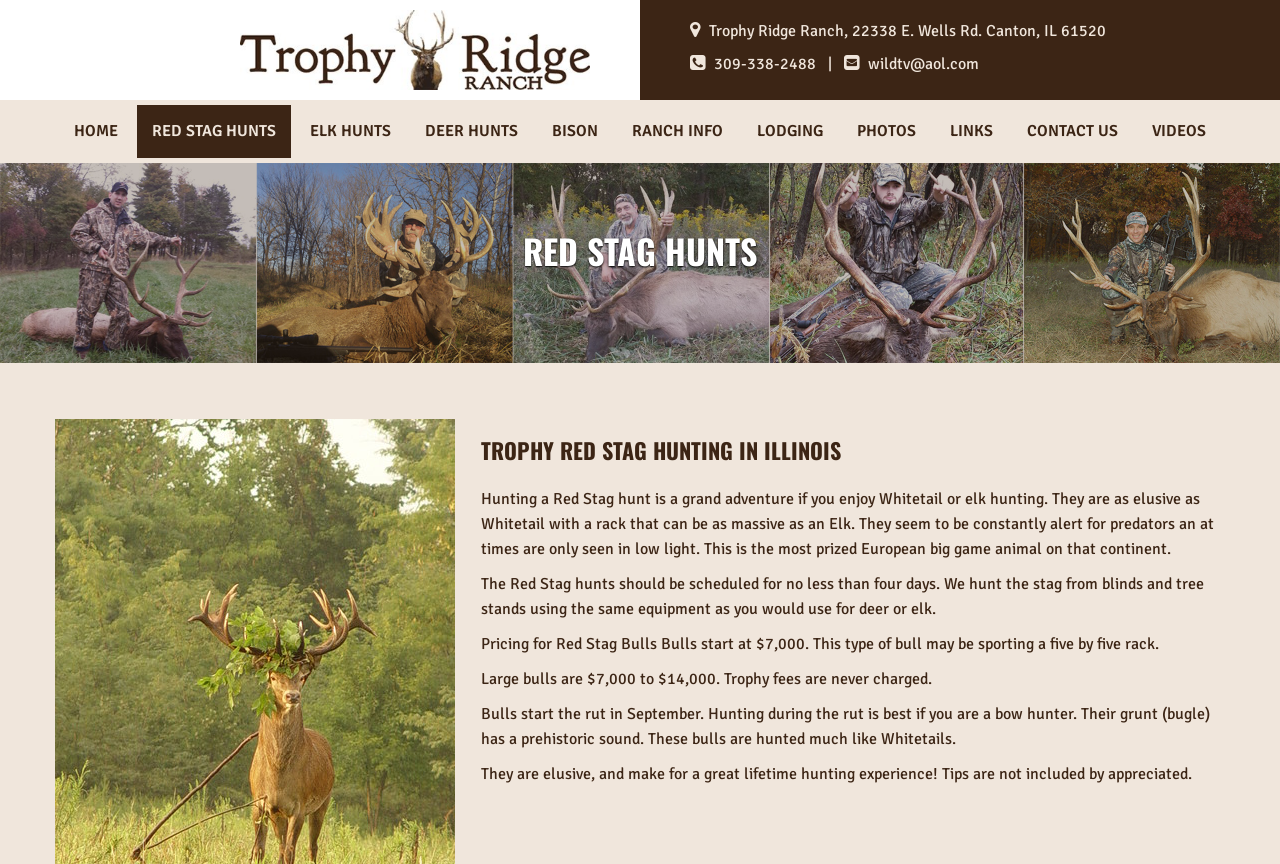Illustrate the webpage thoroughly, mentioning all important details.

The webpage is about Trophy Ridge Ranch, a hunting ranch that offers Red Stag hunts in Illinois. At the top left of the page, there is a link and an image, likely a logo, with the text "Red Stag Hunts - Trophy Ridge Ranch". Below this, there is a section with the ranch's contact information, including an address, phone number, and email.

On the top navigation bar, there are several links to different sections of the website, including "HOME", "RED STAG HUNTS", "ELK HUNTS", "DEER HUNTS", "BISON", "RANCH INFO", "LODGING", "PHOTOS", "LINKS", "CONTACT US", and "VIDEOS". These links are arranged horizontally across the top of the page.

The main content of the page is about Red Stag hunting. There is a heading that reads "TROPHY RED STAG HUNTING IN ILLINOIS" followed by a paragraph of text that describes the experience of hunting Red Stag. The text explains that Red Stag are elusive and have a massive rack, and that they are hunted from blinds and tree stands using similar equipment to deer or elk hunting.

Below this, there are several paragraphs of text that provide more information about Red Stag hunts, including the recommended duration of the hunt, the pricing, and the best time to hunt during the rut. The text also mentions that tips are not included but are appreciated.

Throughout the page, the text is arranged in a clear and organized manner, with headings and paragraphs that make it easy to read and understand.